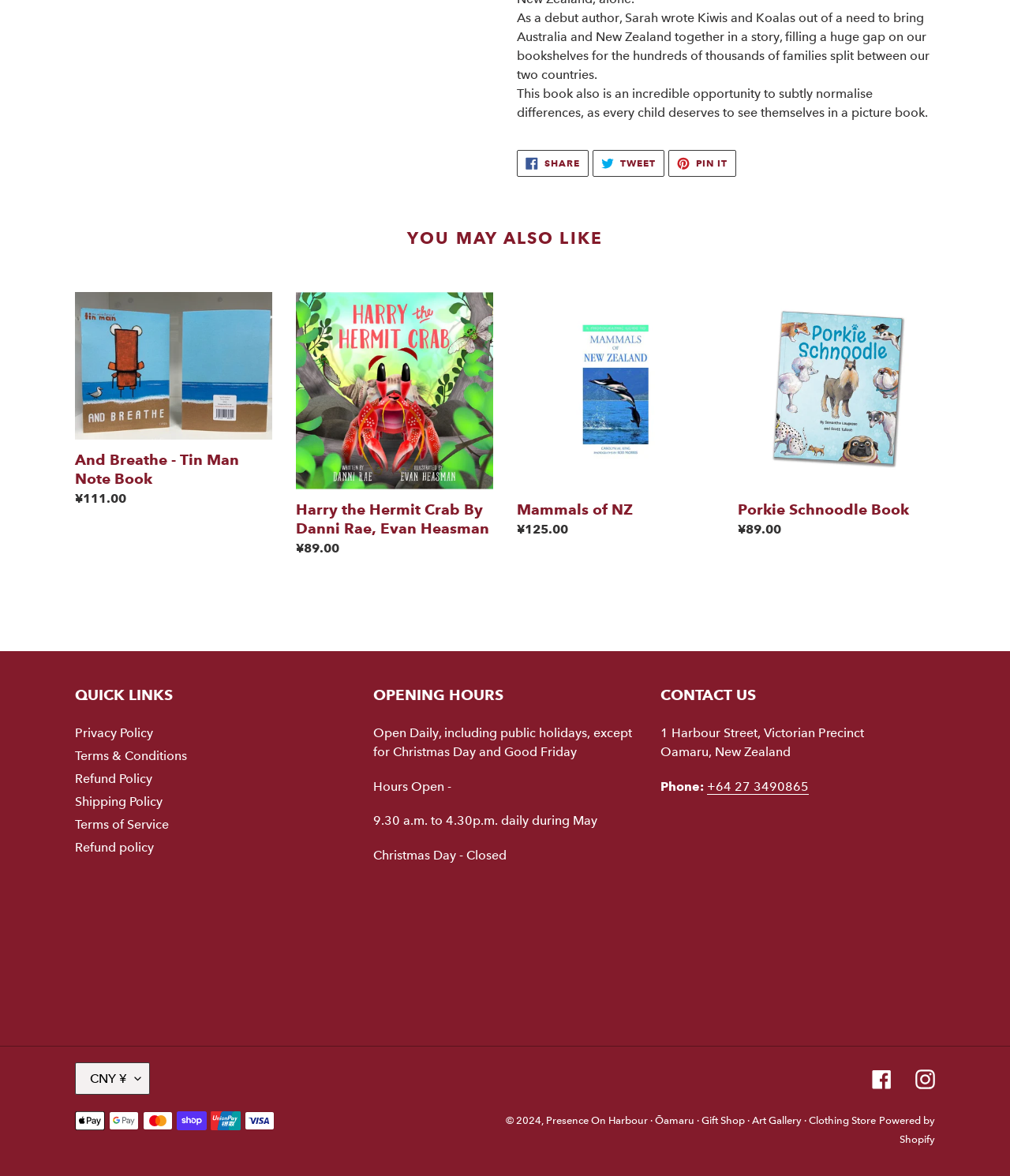Locate the bounding box coordinates of the area where you should click to accomplish the instruction: "Check refund policy".

[0.074, 0.656, 0.151, 0.669]